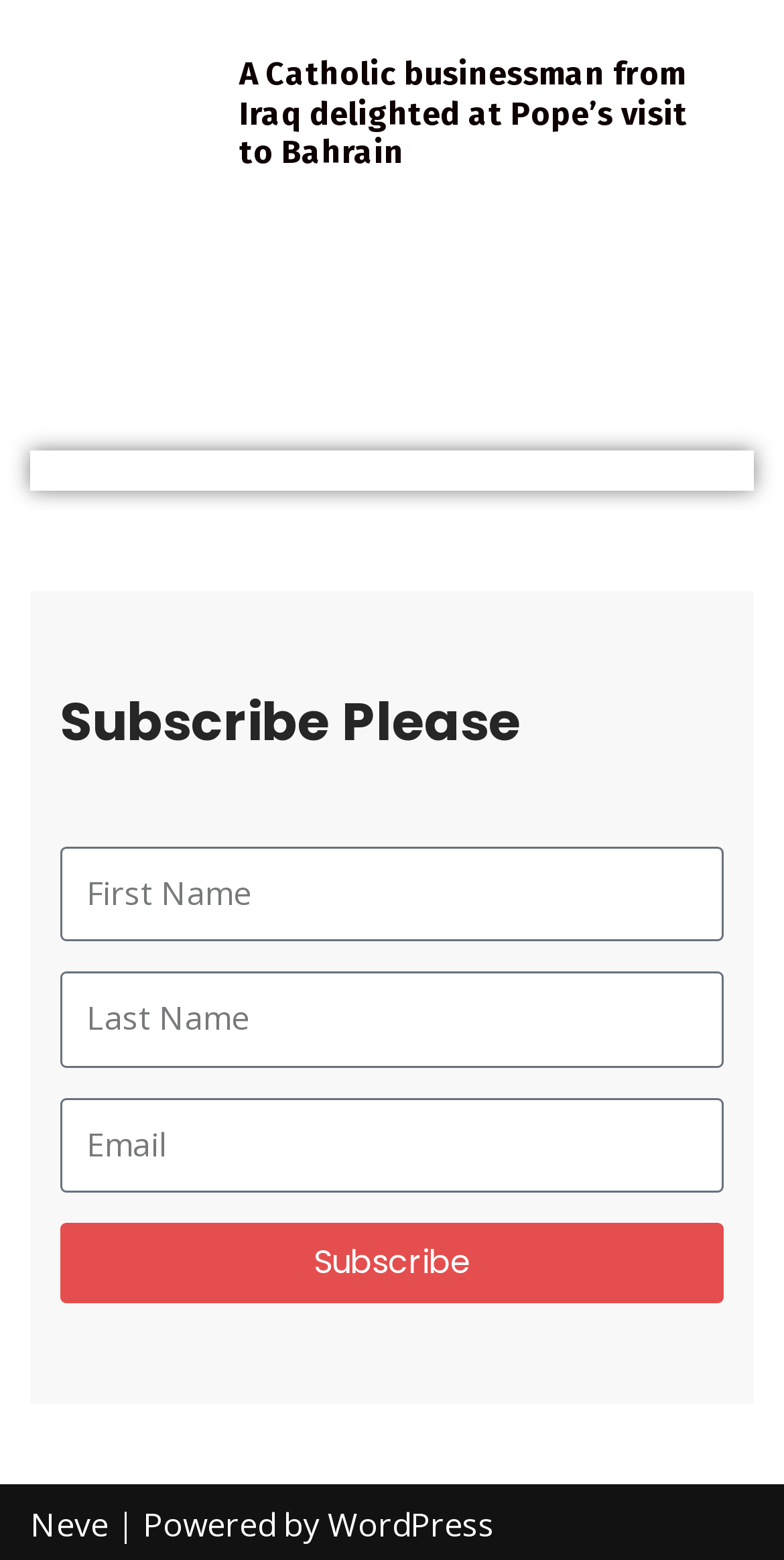Identify the bounding box coordinates for the UI element described as follows: "parent_node: Email name="form_fields[field_32809d0]" placeholder="Email"". Ensure the coordinates are four float numbers between 0 and 1, formatted as [left, top, right, bottom].

[0.077, 0.704, 0.923, 0.765]